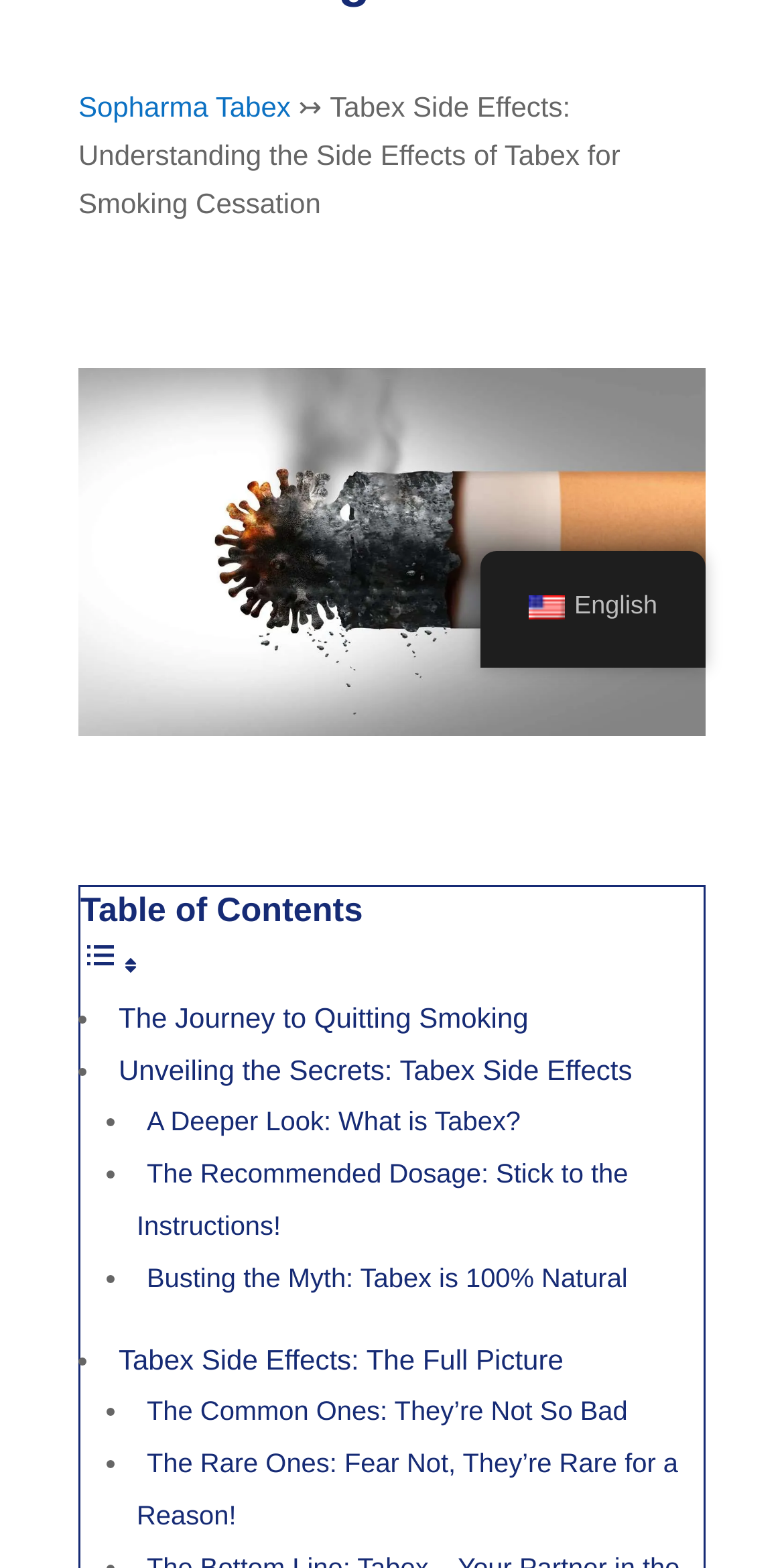Given the element description: "English", predict the bounding box coordinates of the UI element it refers to, using four float numbers between 0 and 1, i.e., [left, top, right, bottom].

[0.612, 0.351, 0.9, 0.426]